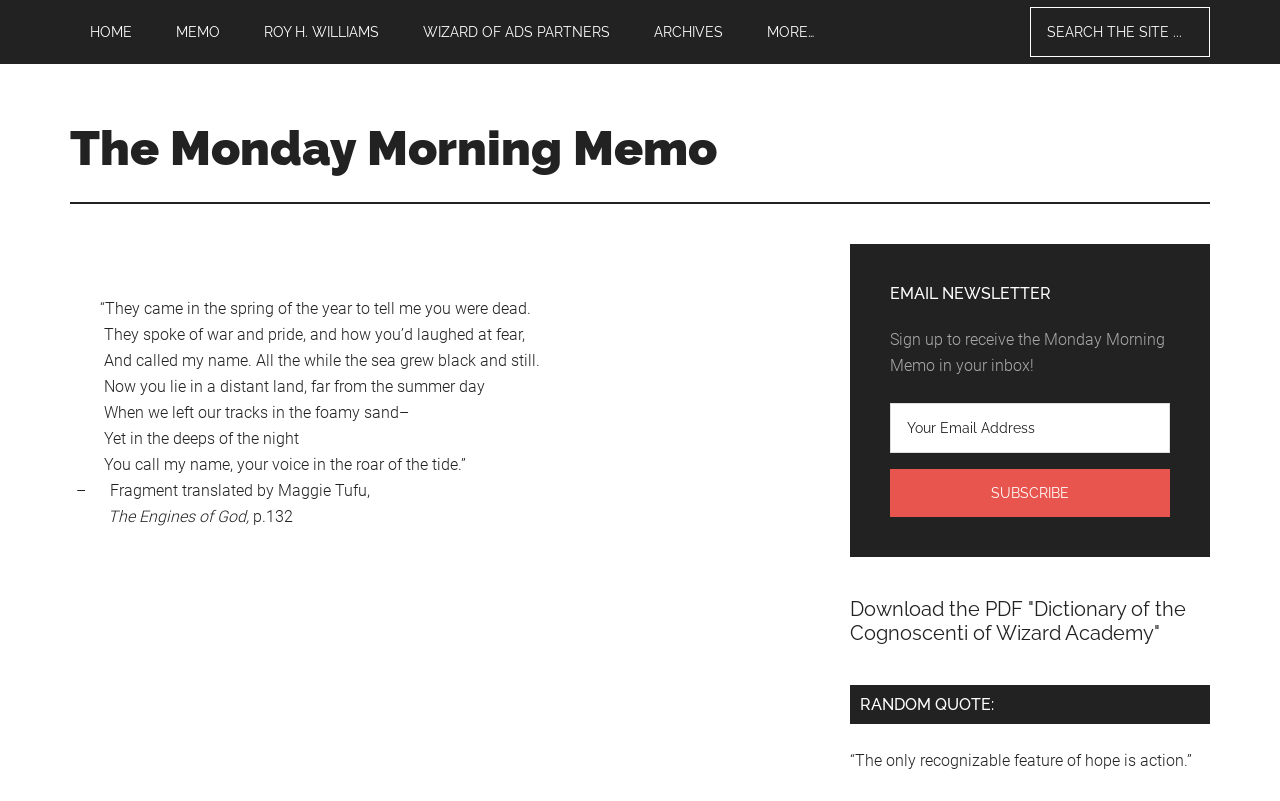What is the name of the PDF that can be downloaded? From the image, respond with a single word or brief phrase.

Dictionary of the Cognoscenti of Wizard Academy